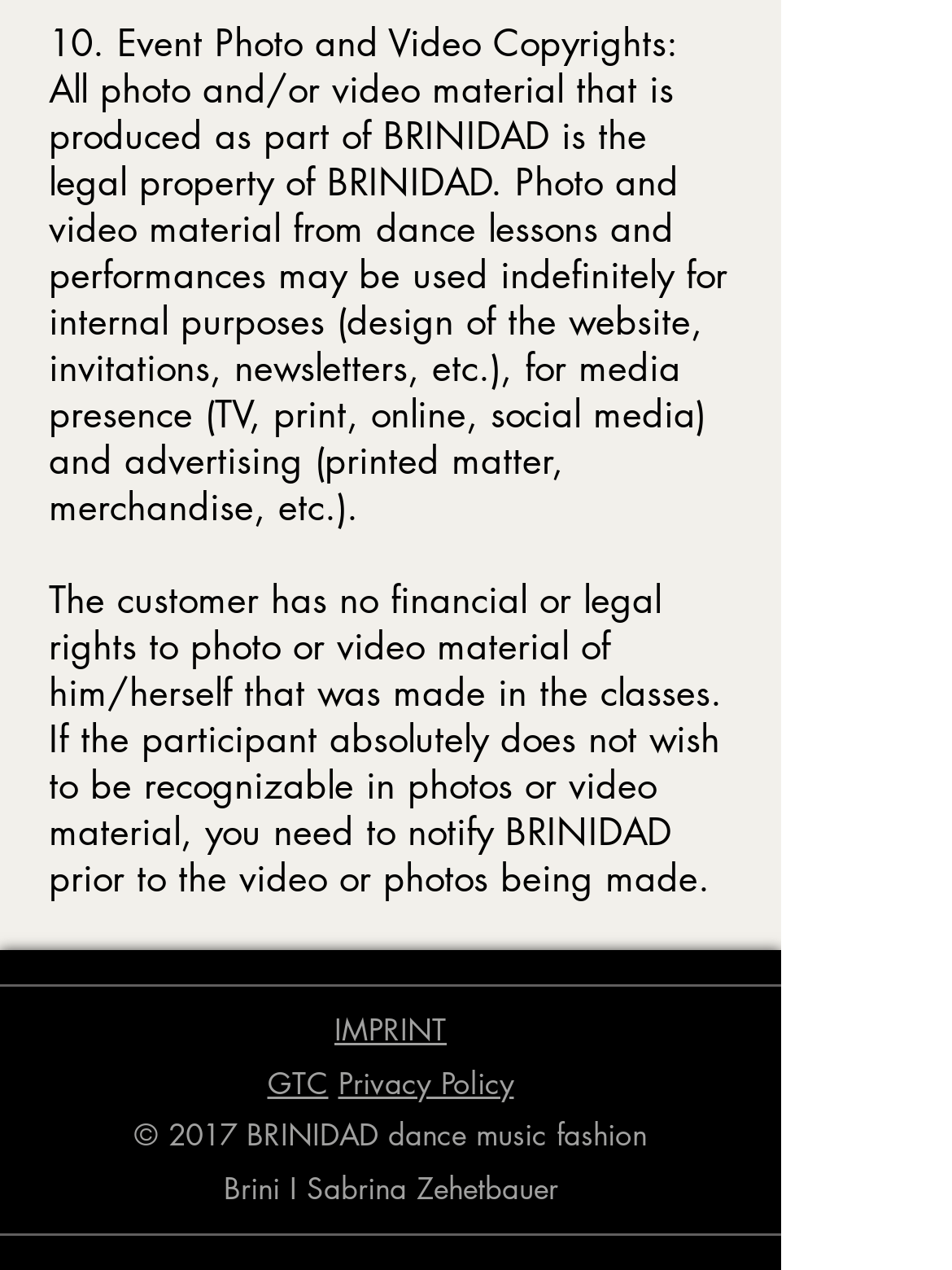Given the description of a UI element: "Privacy Policy", identify the bounding box coordinates of the matching element in the webpage screenshot.

[0.355, 0.836, 0.54, 0.868]